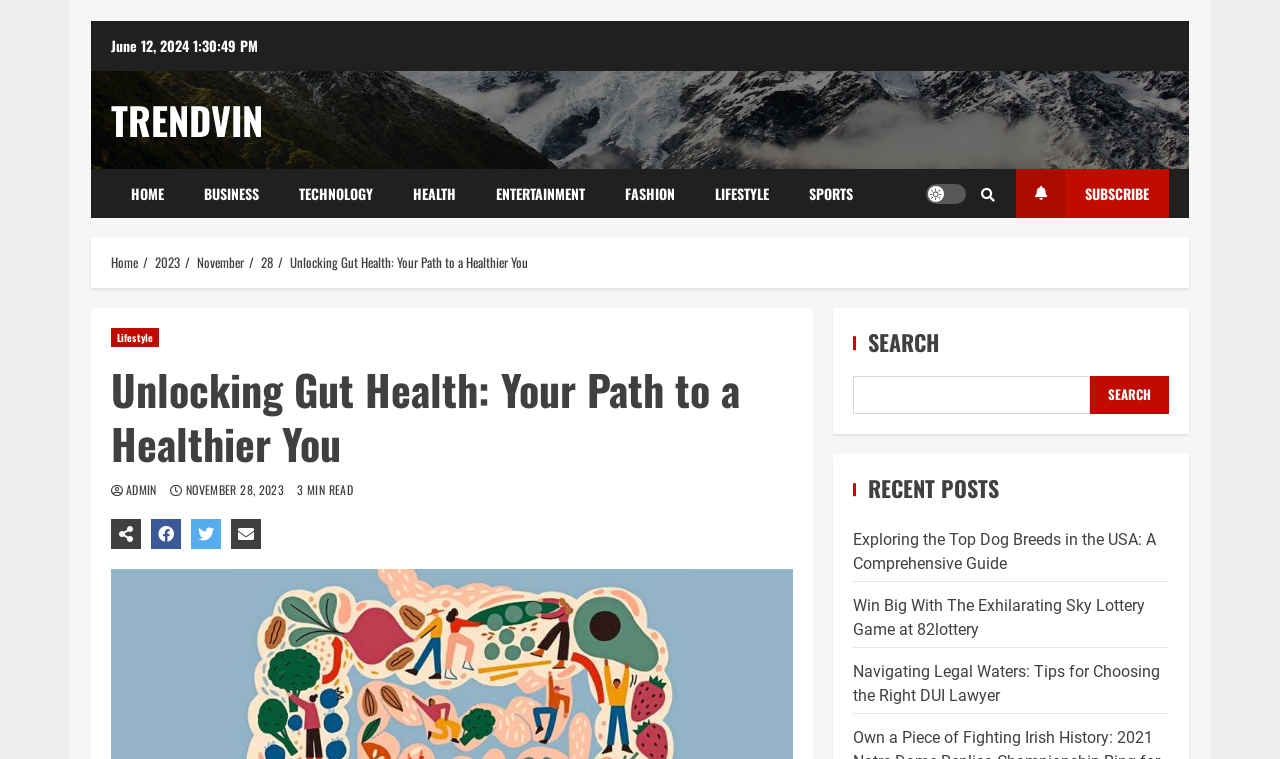Using the information in the image, give a detailed answer to the following question: What is the date of the current article?

I found the date by looking at the breadcrumbs navigation section, where it says 'Home > 2023 > November > 28 > Unlocking Gut Health: Your Path to a Healthier You'. The date is November 28, 2023.